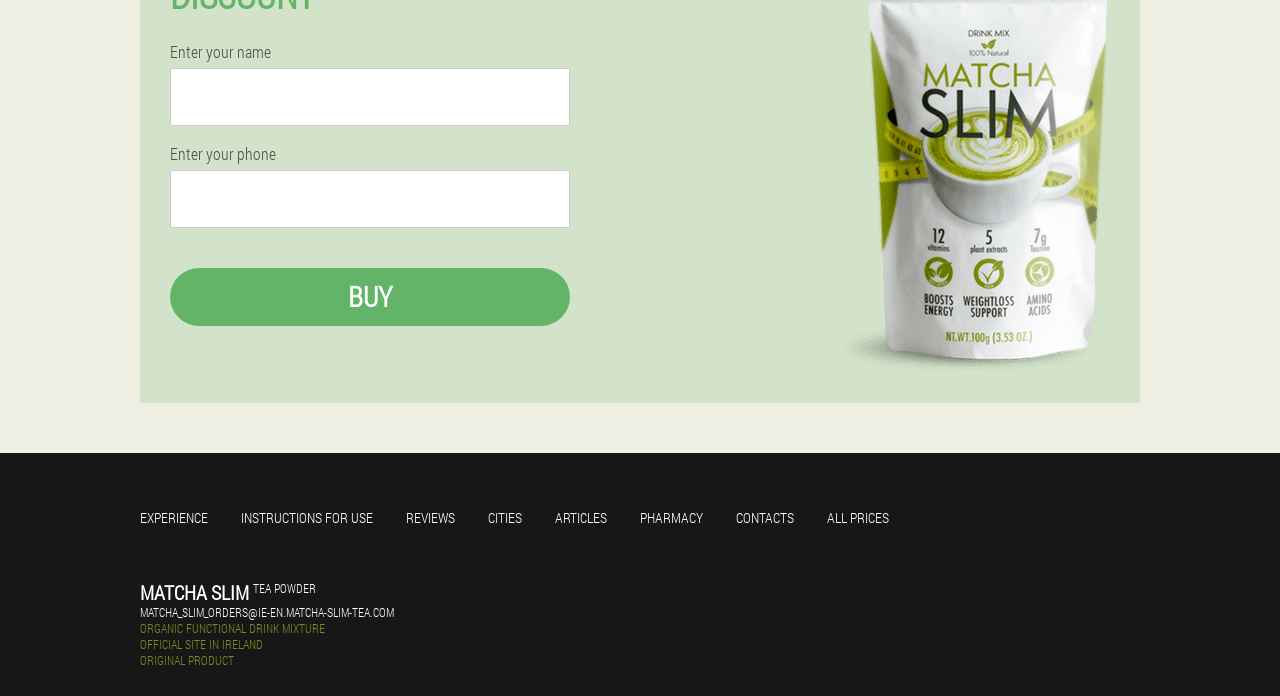Determine the bounding box coordinates for the area you should click to complete the following instruction: "Contact via MATCHA_SLIM_ORDERS@IE-EN.MATCHA-SLIM-TEA.COM".

[0.109, 0.868, 0.308, 0.891]